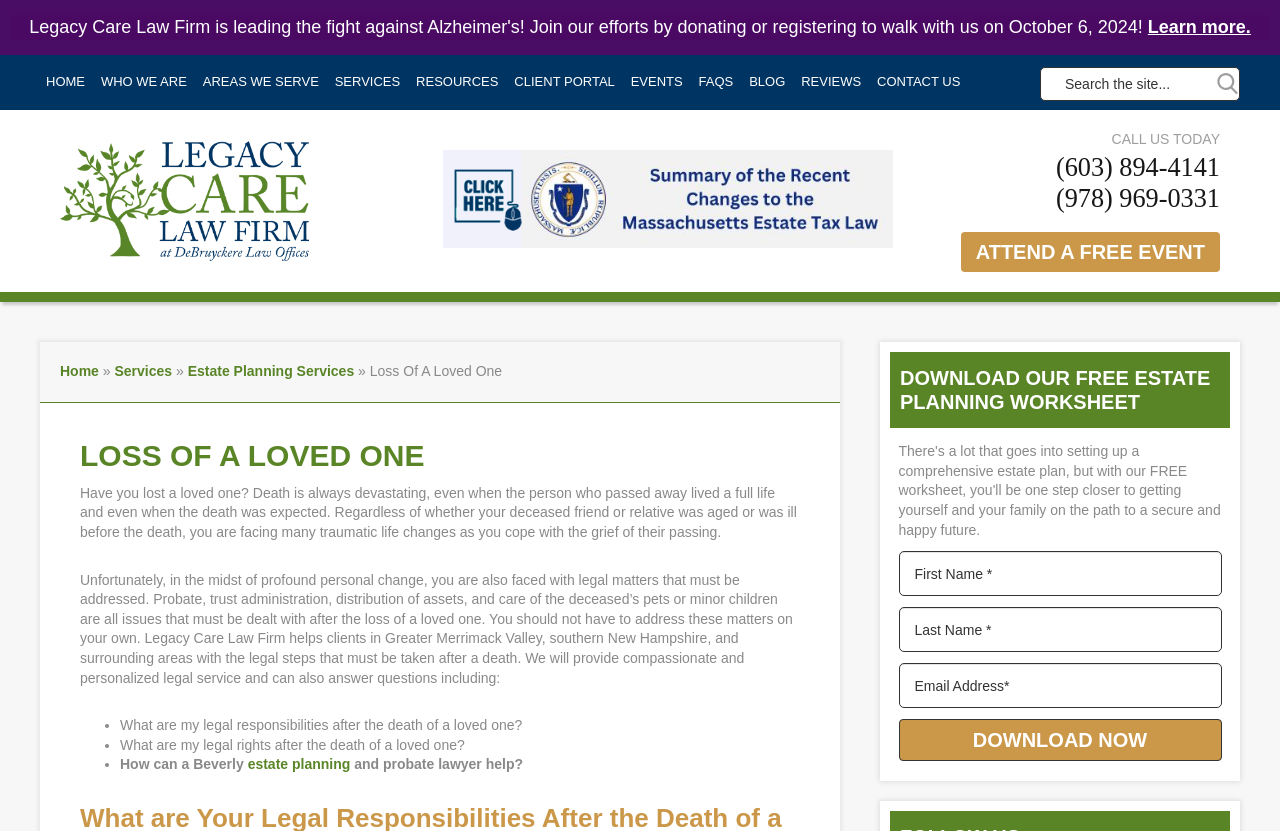Determine the bounding box coordinates of the region that needs to be clicked to achieve the task: "Search the site".

[0.812, 0.081, 0.969, 0.122]